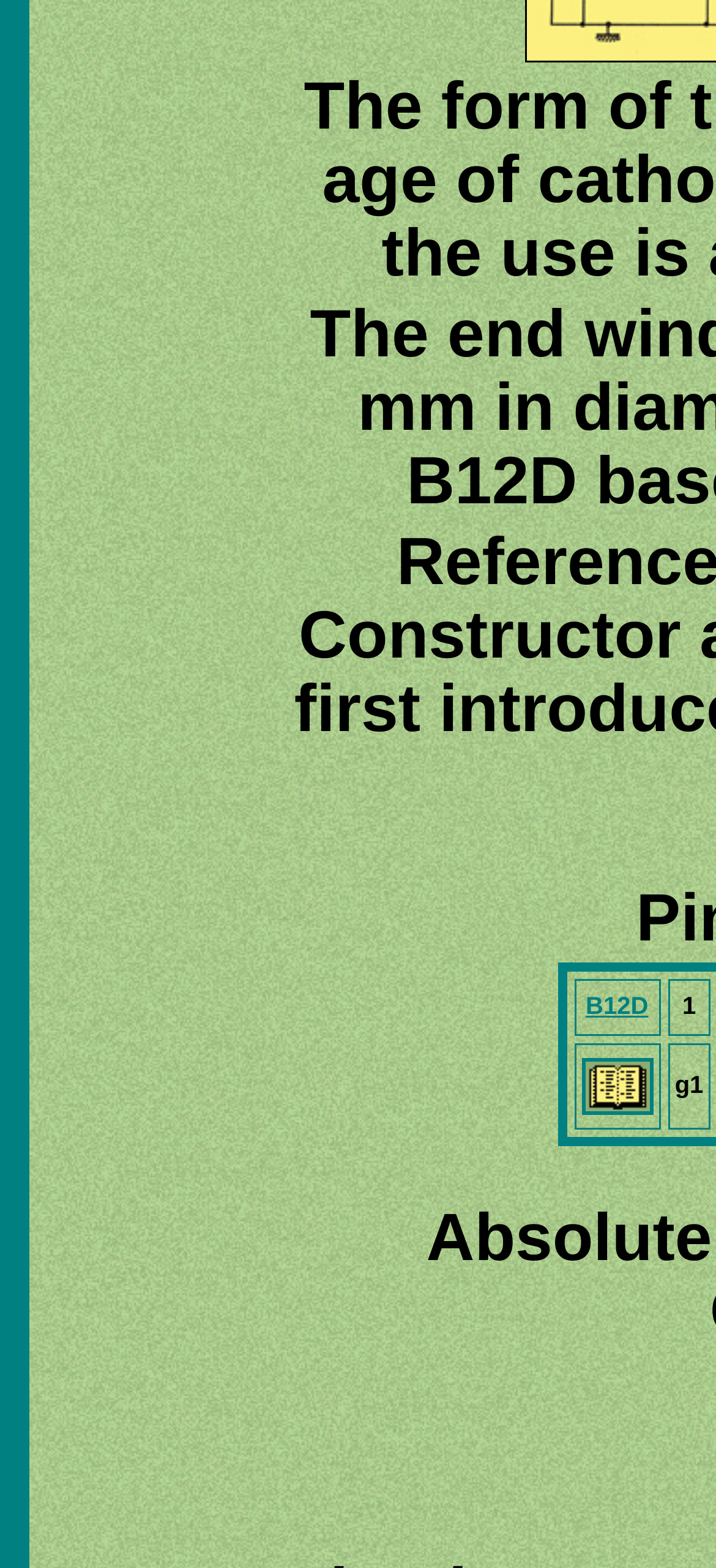What is the position of the image in the third grid cell? Based on the image, give a response in one word or a short phrase.

Top-left